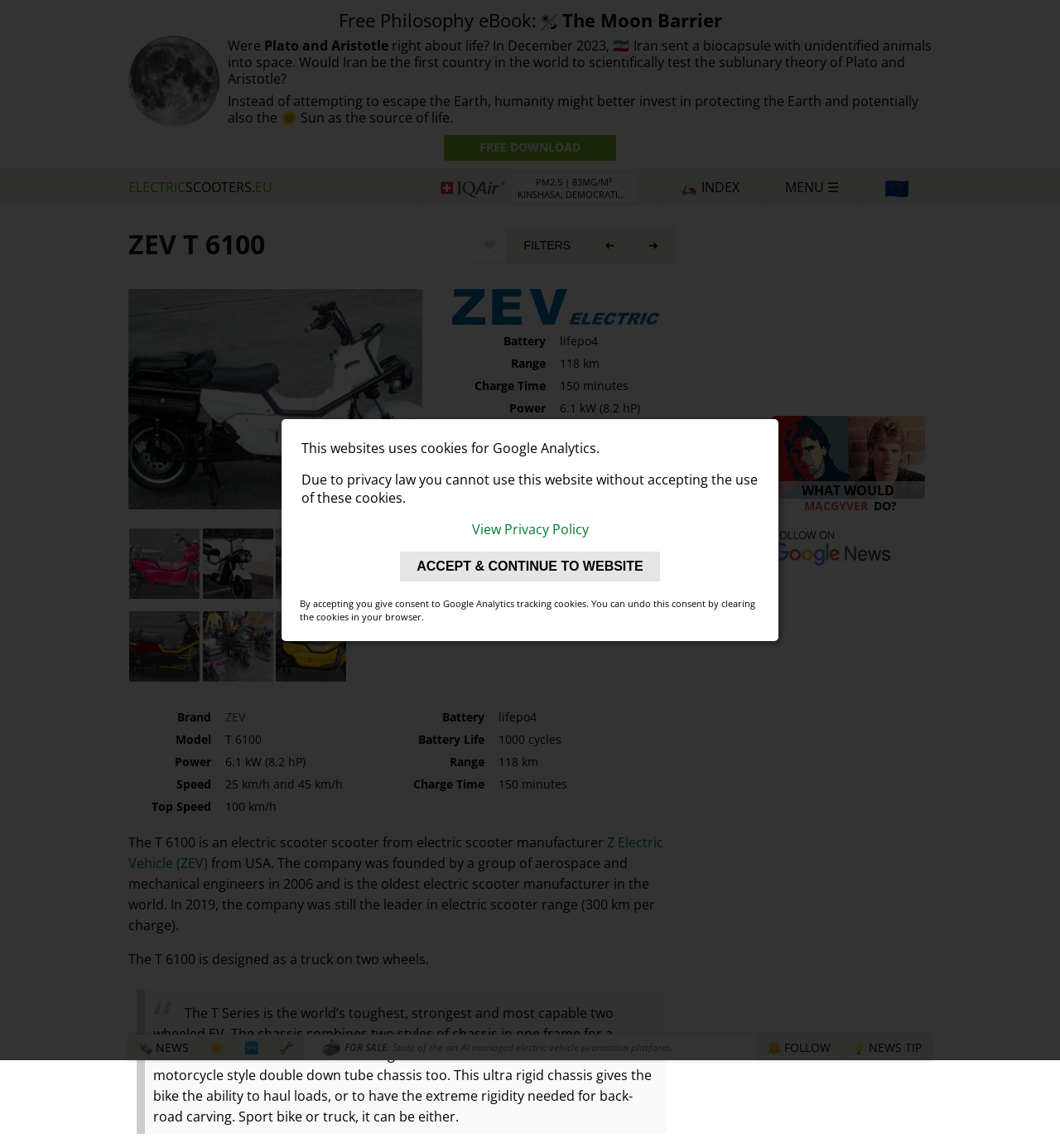Please find the bounding box coordinates of the element that needs to be clicked to perform the following instruction: "Click the 'ELECTRICSCOOTERS.EU' link". The bounding box coordinates should be four float numbers between 0 and 1, represented as [left, top, right, bottom].

[0.121, 0.147, 0.388, 0.18]